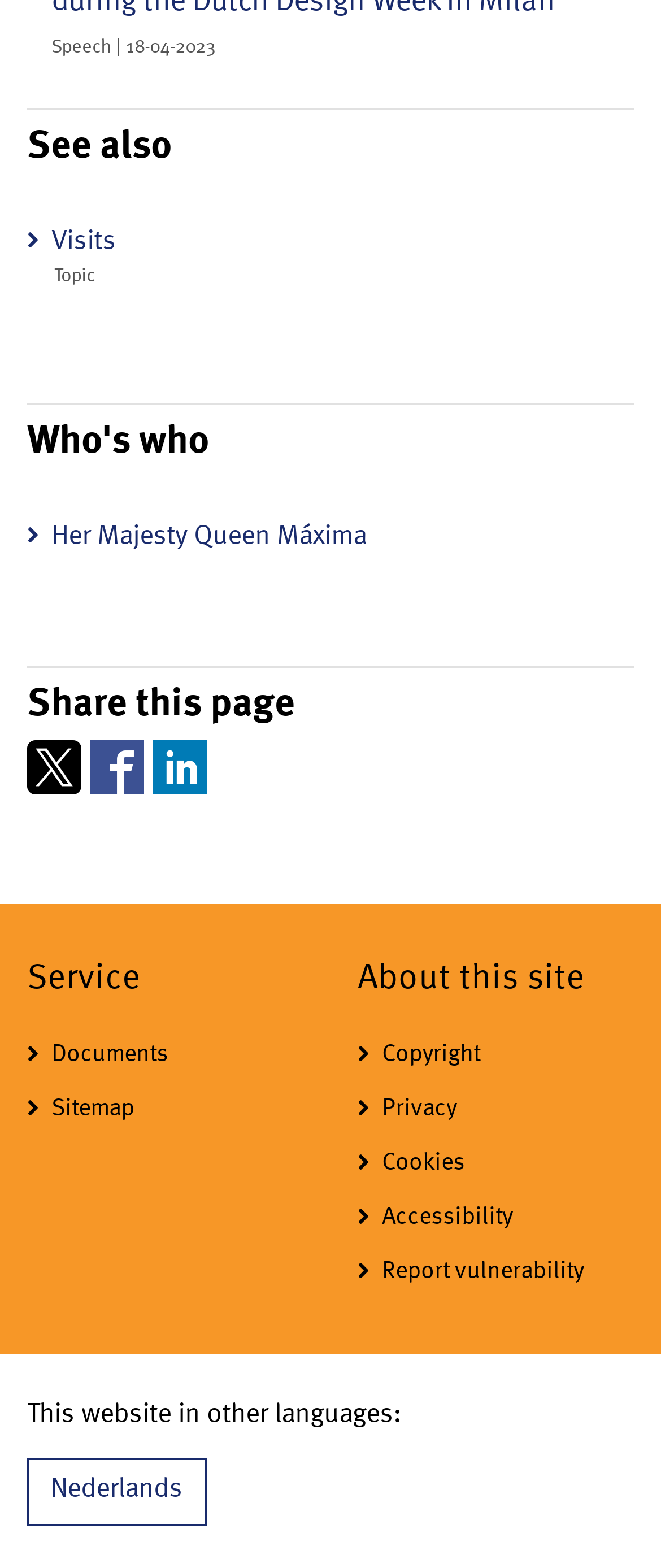Please identify the bounding box coordinates of the element I should click to complete this instruction: 'Check Copyright information'. The coordinates should be given as four float numbers between 0 and 1, like this: [left, top, right, bottom].

[0.541, 0.656, 0.959, 0.691]